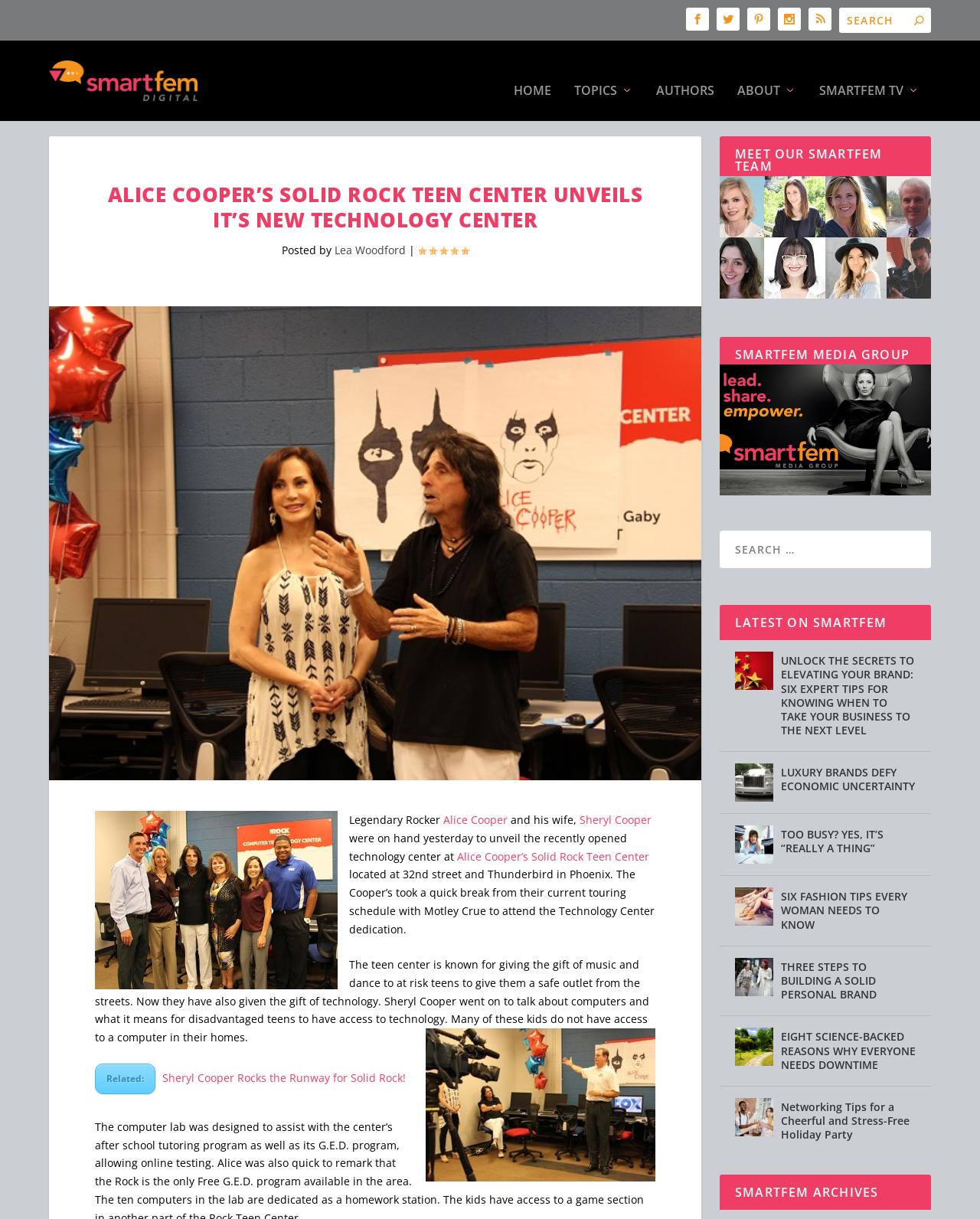Please specify the bounding box coordinates for the clickable region that will help you carry out the instruction: "Unlock the secrets to elevating your brand".

[0.75, 0.551, 0.789, 0.582]